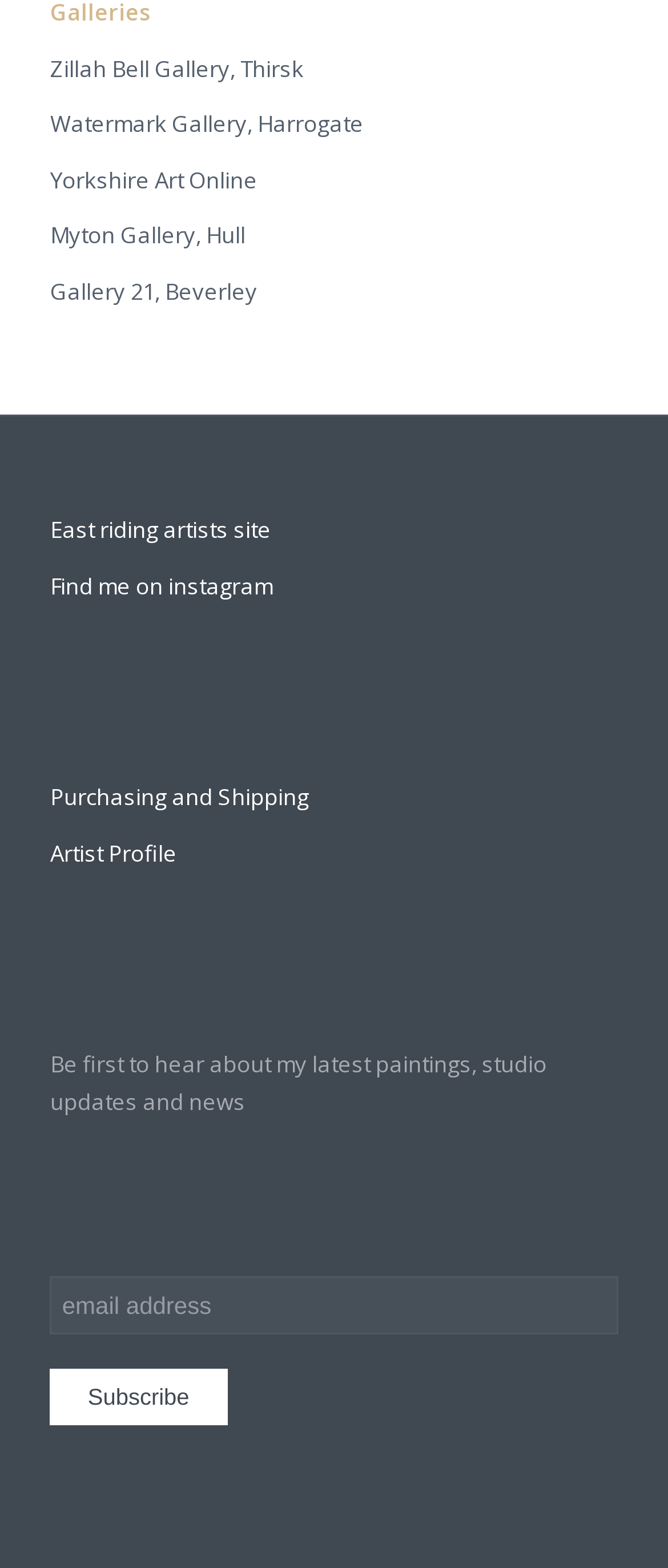What is the function of the 'Subscribe' button?
Please provide a detailed and comprehensive answer to the question.

The 'Subscribe' button is a button element with bounding box coordinates [0.075, 0.873, 0.34, 0.909] and is likely used to subscribe to the artist's newsletter or updates, as indicated by the nearby text 'Be first to hear about my latest paintings, studio updates and news'.